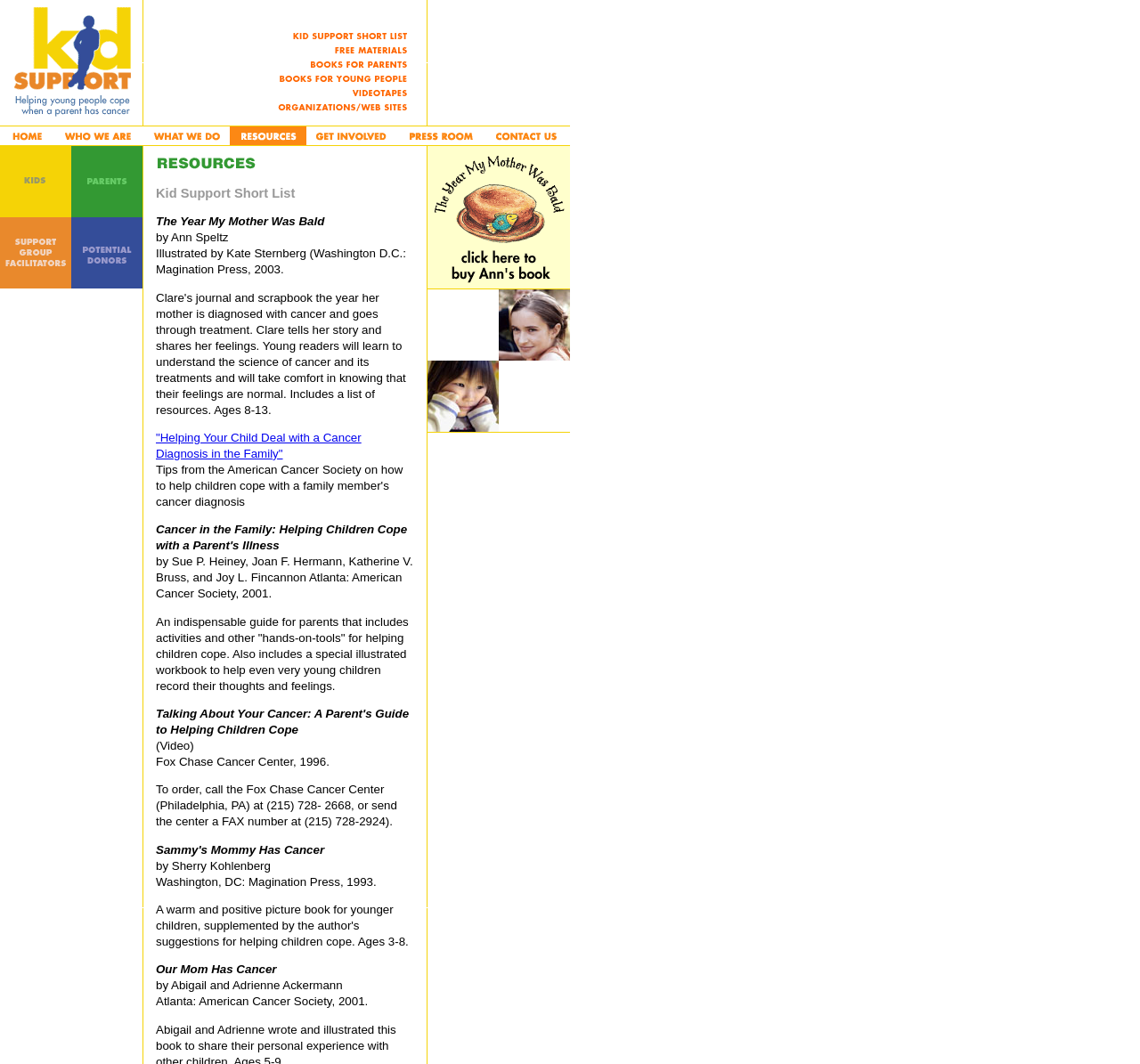Please determine the bounding box coordinates for the UI element described as: "name="Img7"".

[0.348, 0.125, 0.425, 0.139]